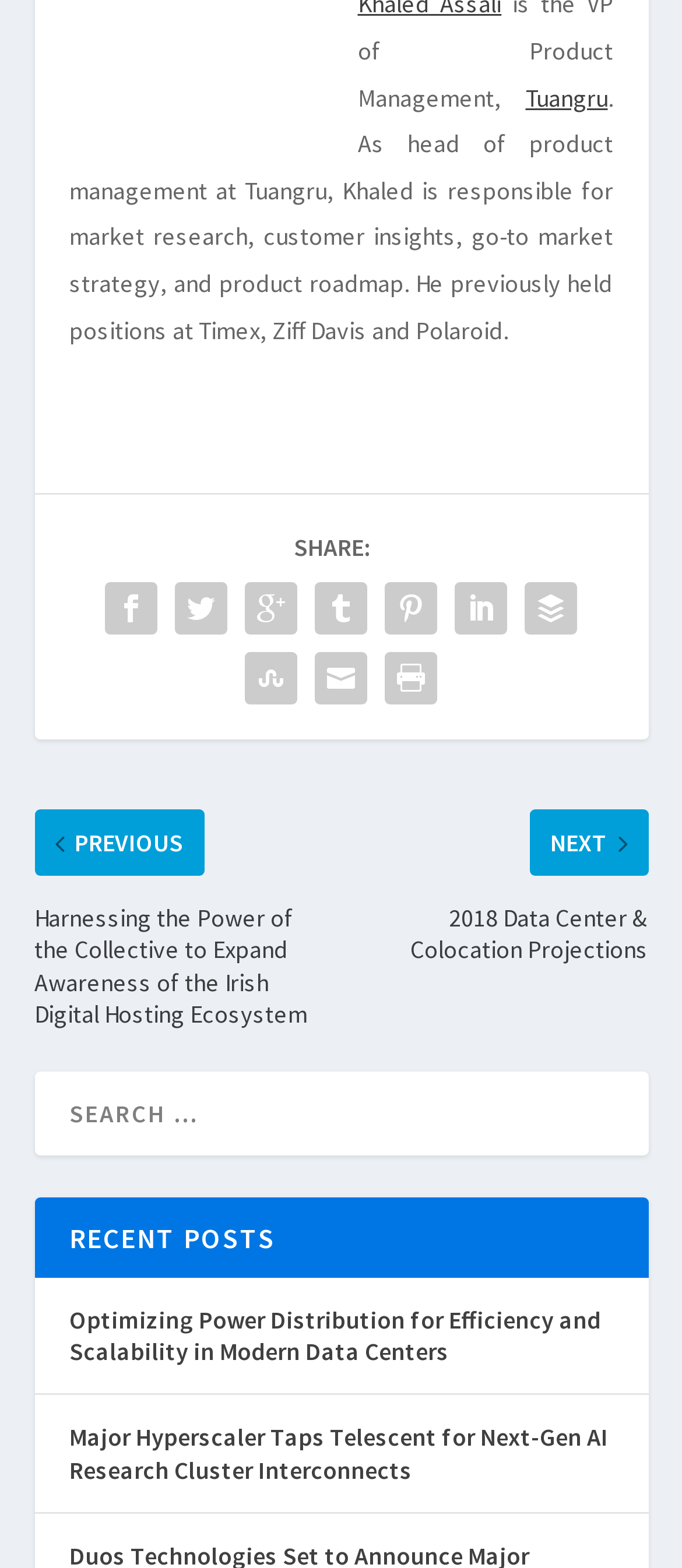Use the details in the image to answer the question thoroughly: 
How many social media links are there?

There are 7 social media links, which can be identified by the OCR text '', '', '', '', '', '', and '', each representing a different social media platform.